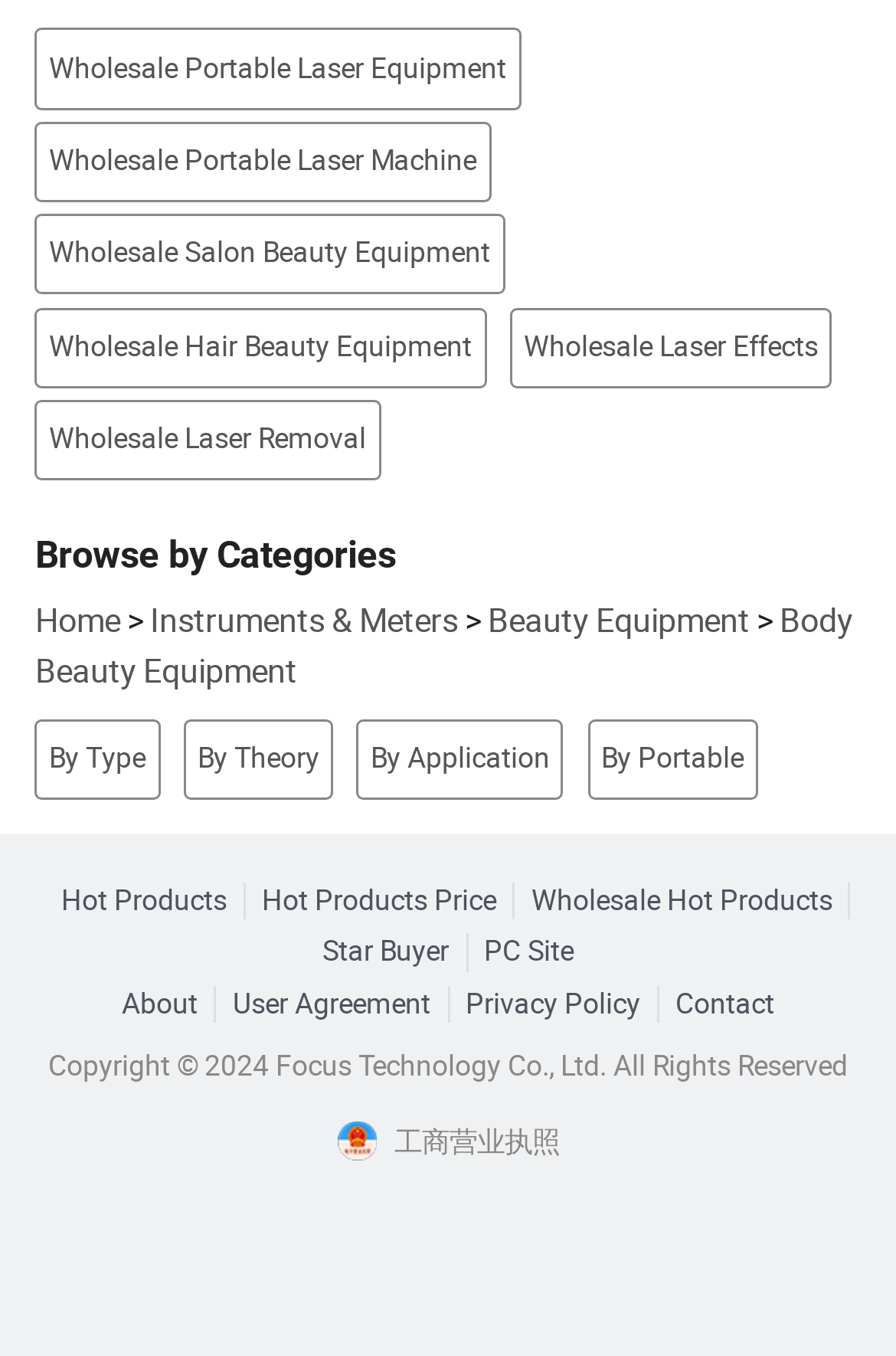Give the bounding box coordinates for the element described as: "350 Intermediate Pistol".

None